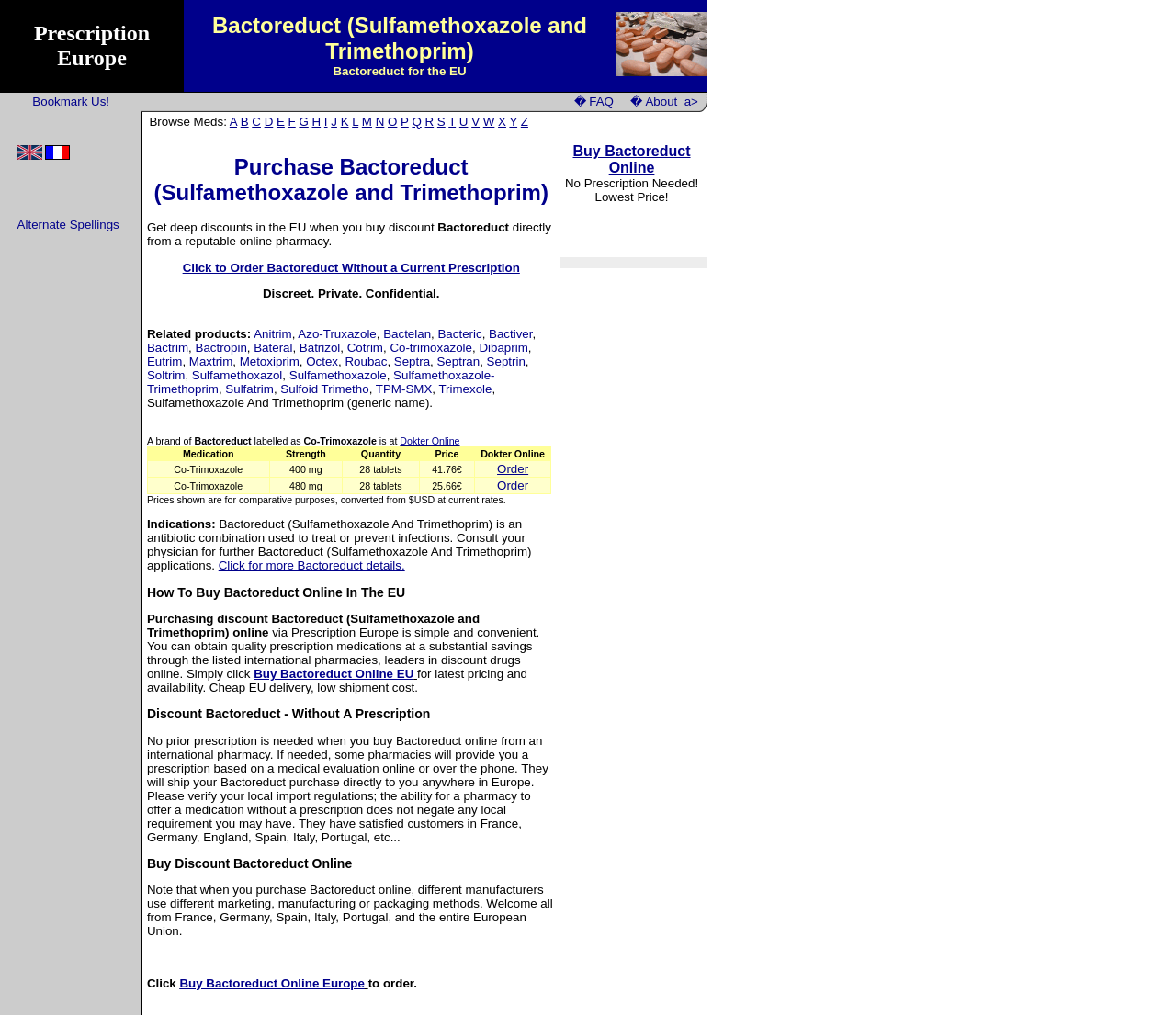Bounding box coordinates are specified in the format (top-left x, top-left y, bottom-right x, bottom-right y). All values are floating point numbers bounded between 0 and 1. Please provide the bounding box coordinate of the region this sentence describes: https://villaggioonthelakesrealty.com

None